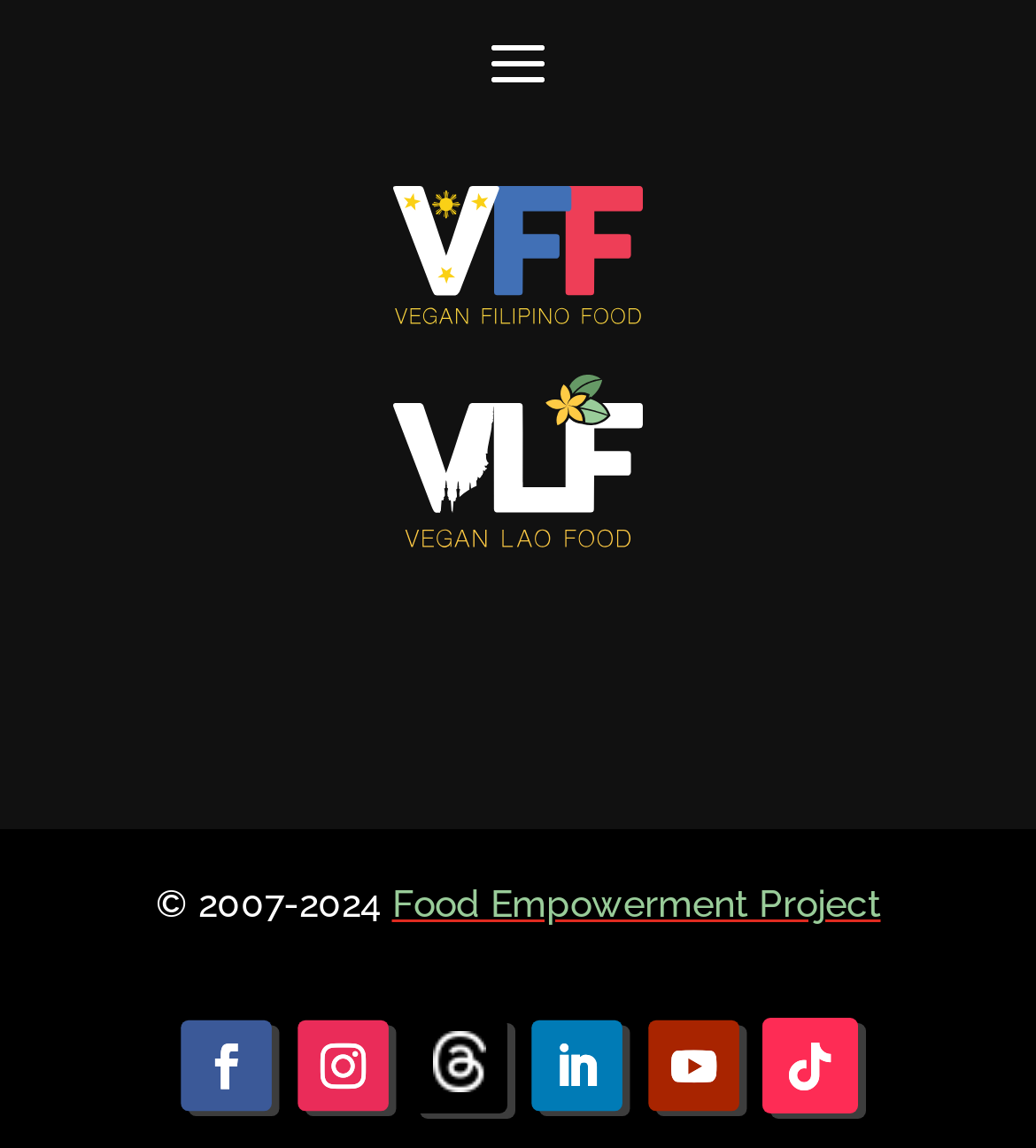What is the copyright year range?
Please give a detailed and thorough answer to the question, covering all relevant points.

I found the copyright information at the bottom of the webpage, which states '© 2007-2024'. This indicates that the copyright year range is from 2007 to 2024.